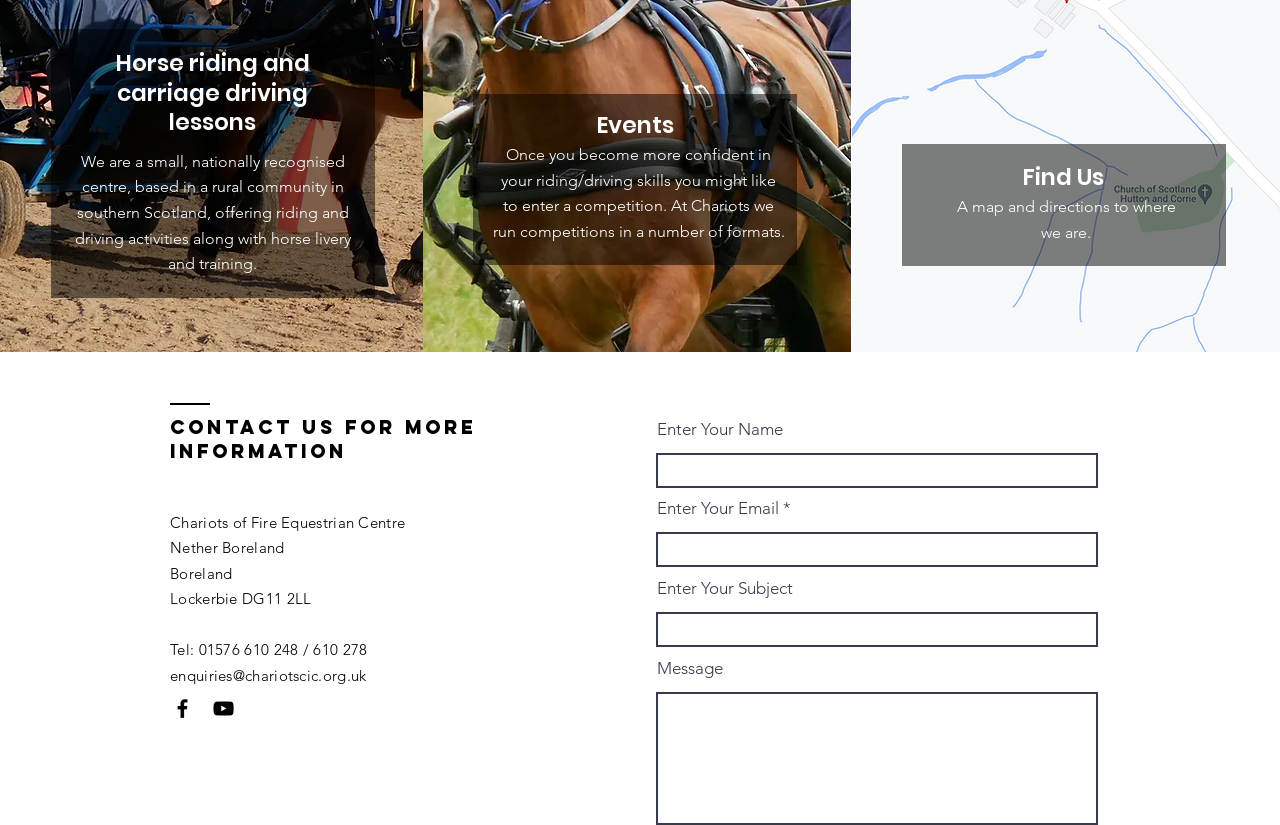Answer the following query concisely with a single word or phrase:
How can you contact the equestrian centre?

By phone or email